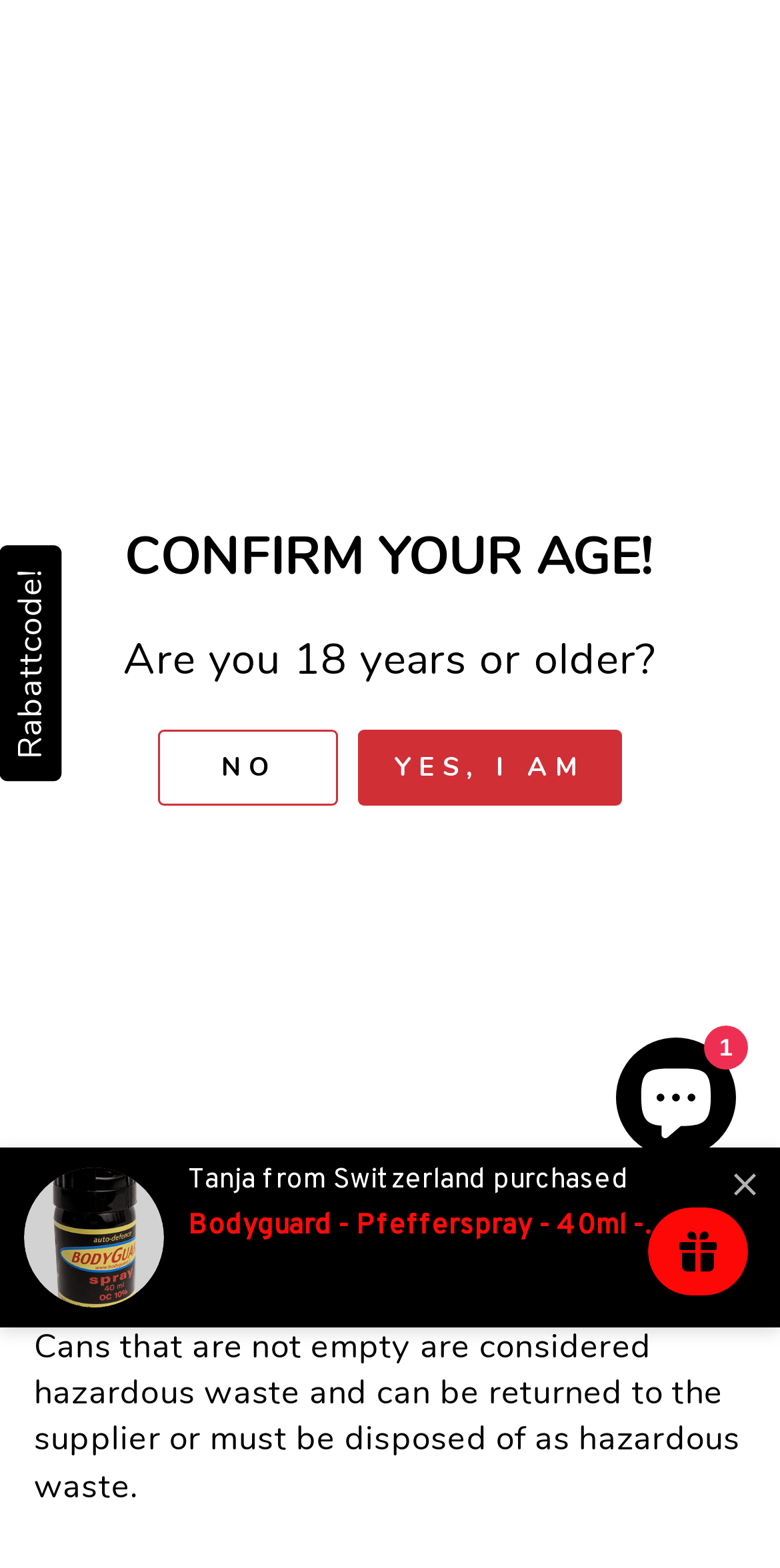Explain in detail what you observe on this webpage.

This webpage appears to be an e-commerce website, specifically a product page. At the top left, there is a "Skip to content" link, followed by a "Rabattcode!" (discount code) text. Below that, there is a "Pause slideshow" button and a "FREE A-POST SHIPPING FROM CHF 49.-" promotional text.

On the top right, there are three links: "SEARCH", "SITE NAVIGATION", and "CART". The "SITE NAVIGATION" and "CART" links have dropdown menus.

The main content of the page is divided into two sections. The top section has a prominent "CONFIRM YOUR AGE!" message, with a "NO" and "YES, I AM" button. This section takes up the full width of the page.

Below the age confirmation section, there is a header with the title "PROTECTIVE MEASURES". This is followed by a series of static text blocks that provide information about the product, including its classification, warnings, and instructions for use.

On the right side of the page, there is a chat window with a "Chat window" button and an image. Below the chat window, there are several static text blocks with customer reviews, including the customer's name, location, and purchase details.

At the bottom of the page, there is an image and an iframe that appears to be related to a rewards program.